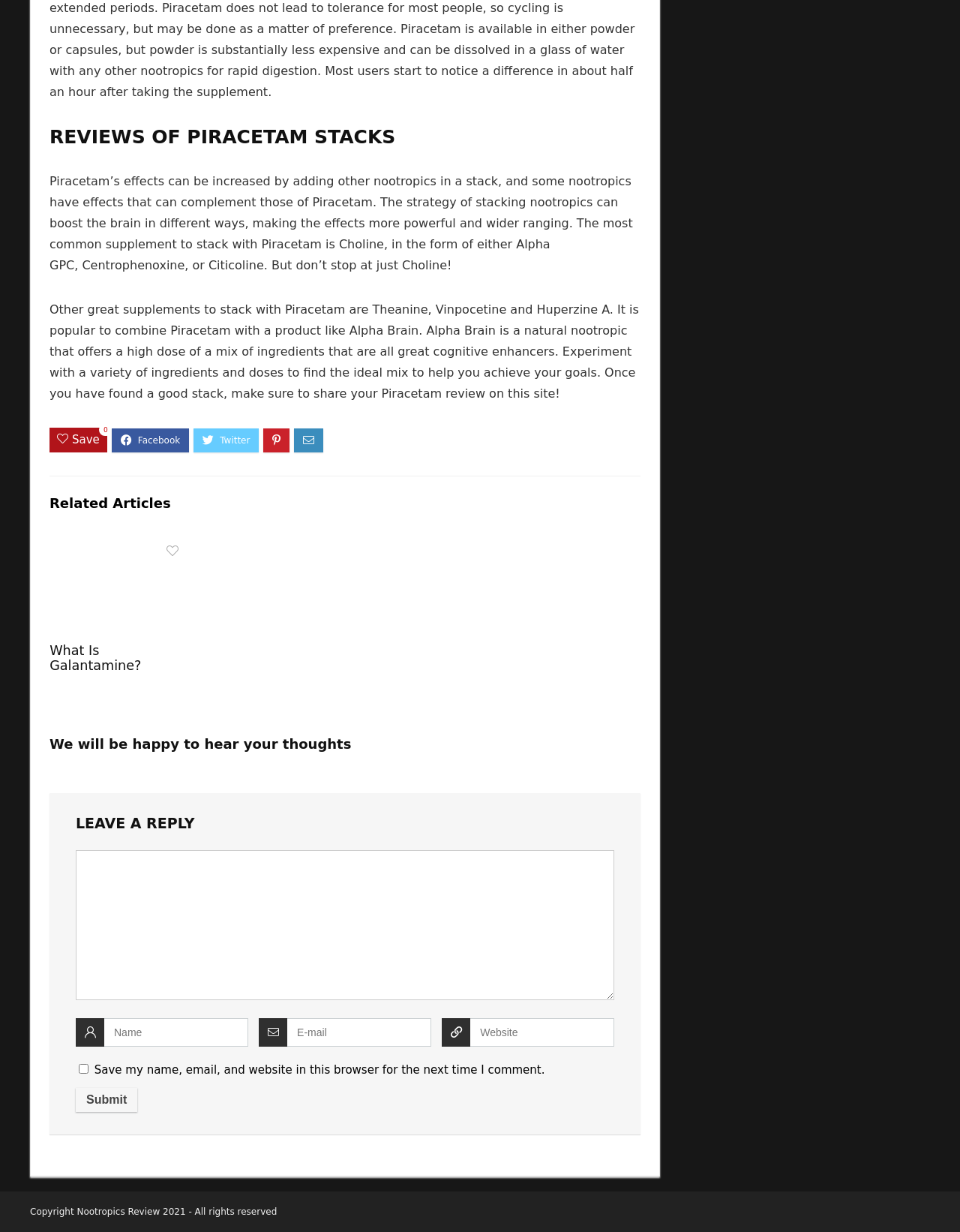From the webpage screenshot, predict the bounding box of the UI element that matches this description: "What Is Galantamine?".

[0.052, 0.522, 0.147, 0.546]